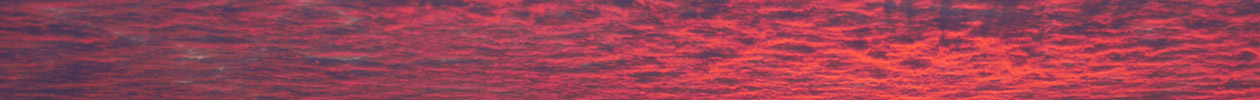Using the details from the image, please elaborate on the following question: What emotion does the scene evoke?

The caption states that the scene invites viewers to pause and appreciate the serene transformation of the day into night, evoking a sense of peace and wonder. This suggests that the scene is calming and awe-inspiring, and is intended to elicit a sense of tranquility and amazement in the viewer.